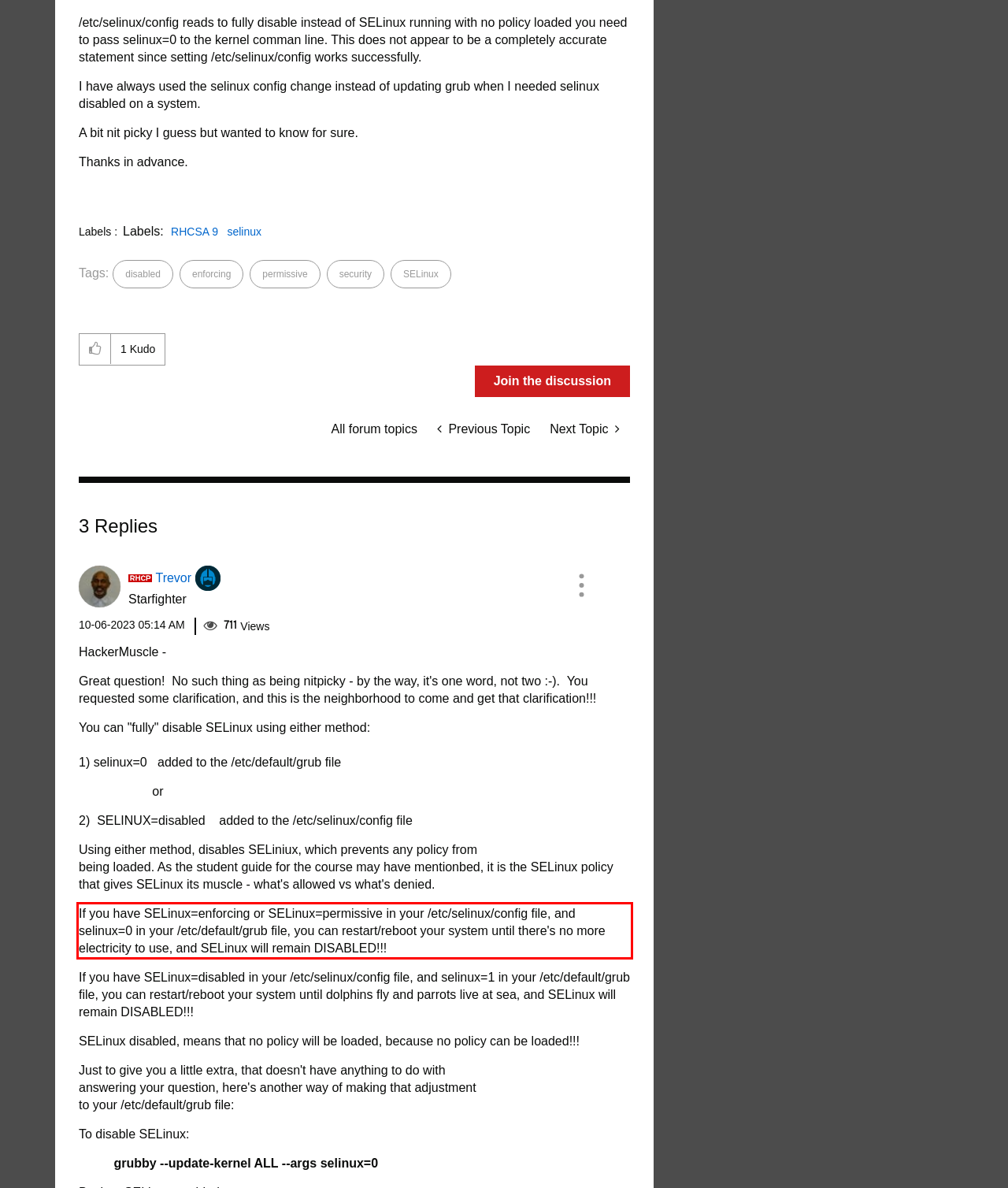Using the provided webpage screenshot, recognize the text content in the area marked by the red bounding box.

If you have SELinux=enforcing or SELinux=permissive in your /etc/selinux/config file, and selinux=0 in your /etc/default/grub file, you can restart/reboot your system until there's no more electricity to use, and SELinux will remain DISABLED!!!